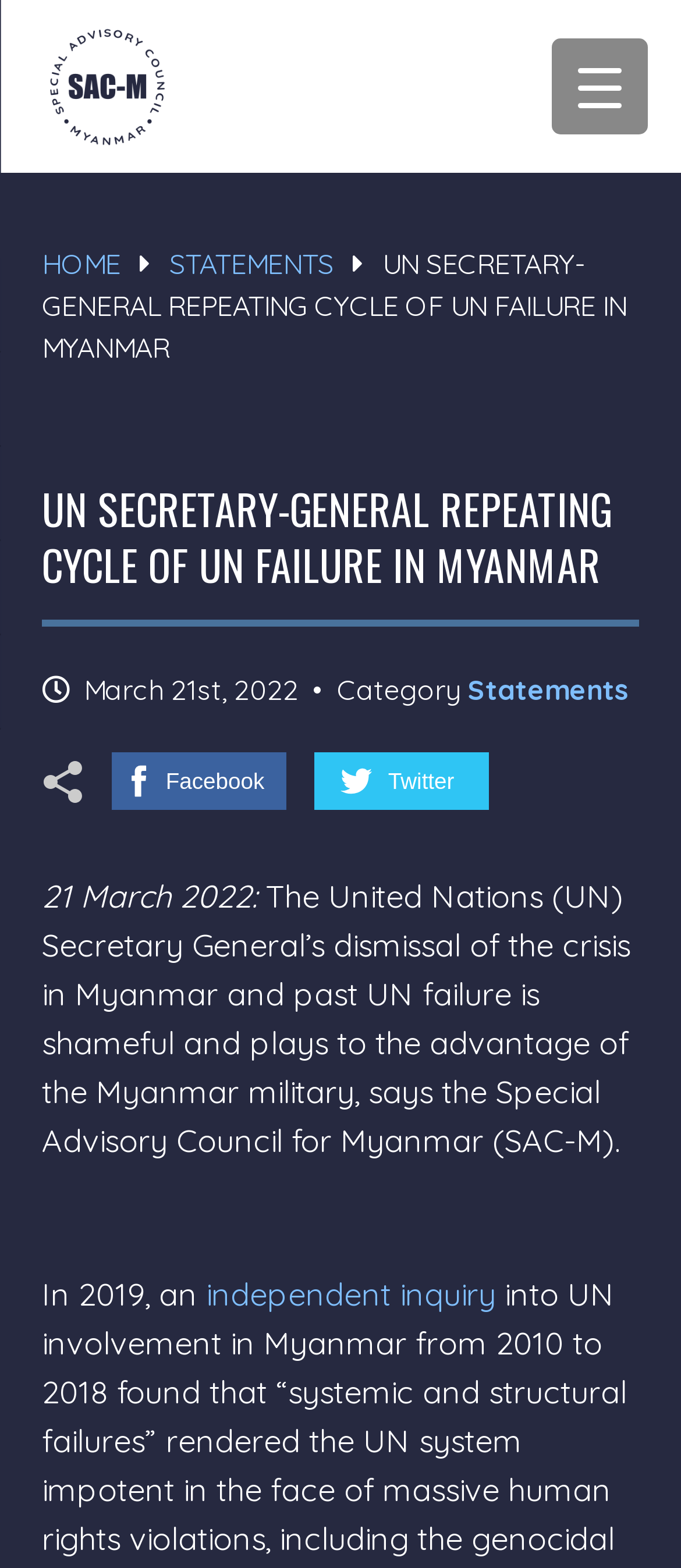Provide a short answer using a single word or phrase for the following question: 
What social media platform can the statement be shared on?

Facebook and Twitter